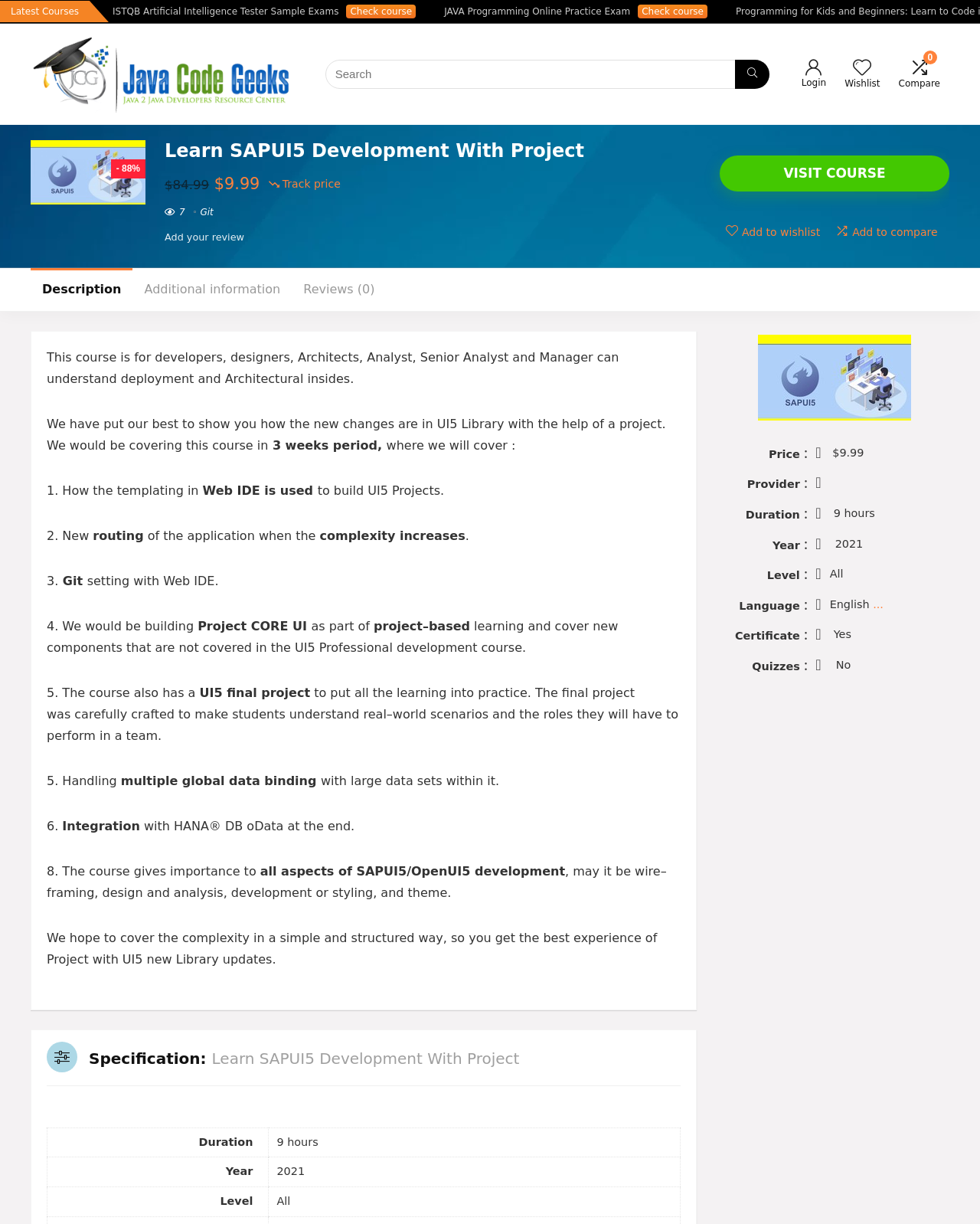Please specify the bounding box coordinates of the region to click in order to perform the following instruction: "Add to wishlist".

[0.757, 0.185, 0.837, 0.195]